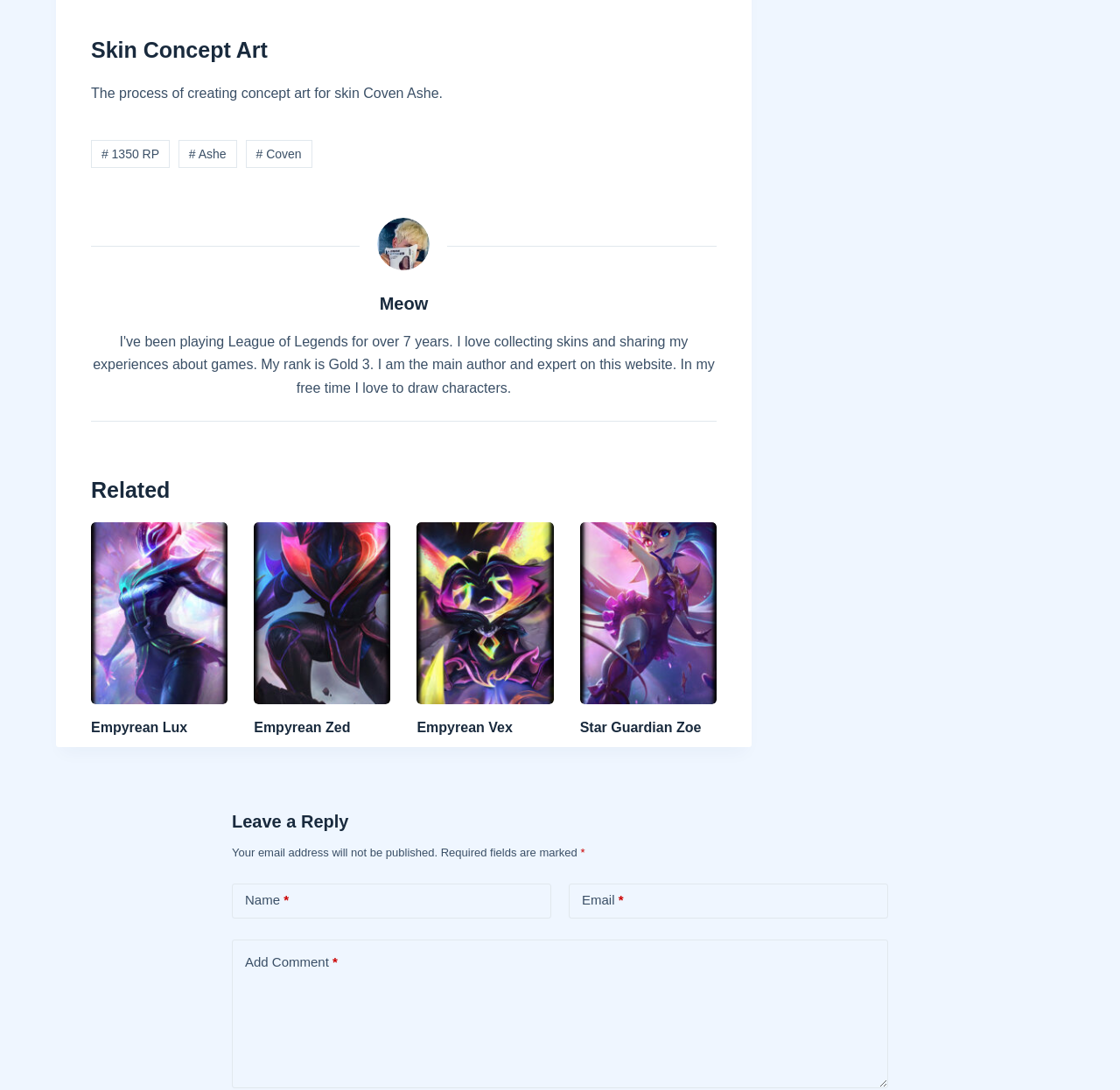Examine the screenshot and answer the question in as much detail as possible: What is the price of the skin?

The question can be answered by looking at the link '# 1350 RP' which is a child element of the root element and is located near the heading 'Skin Concept Art'.